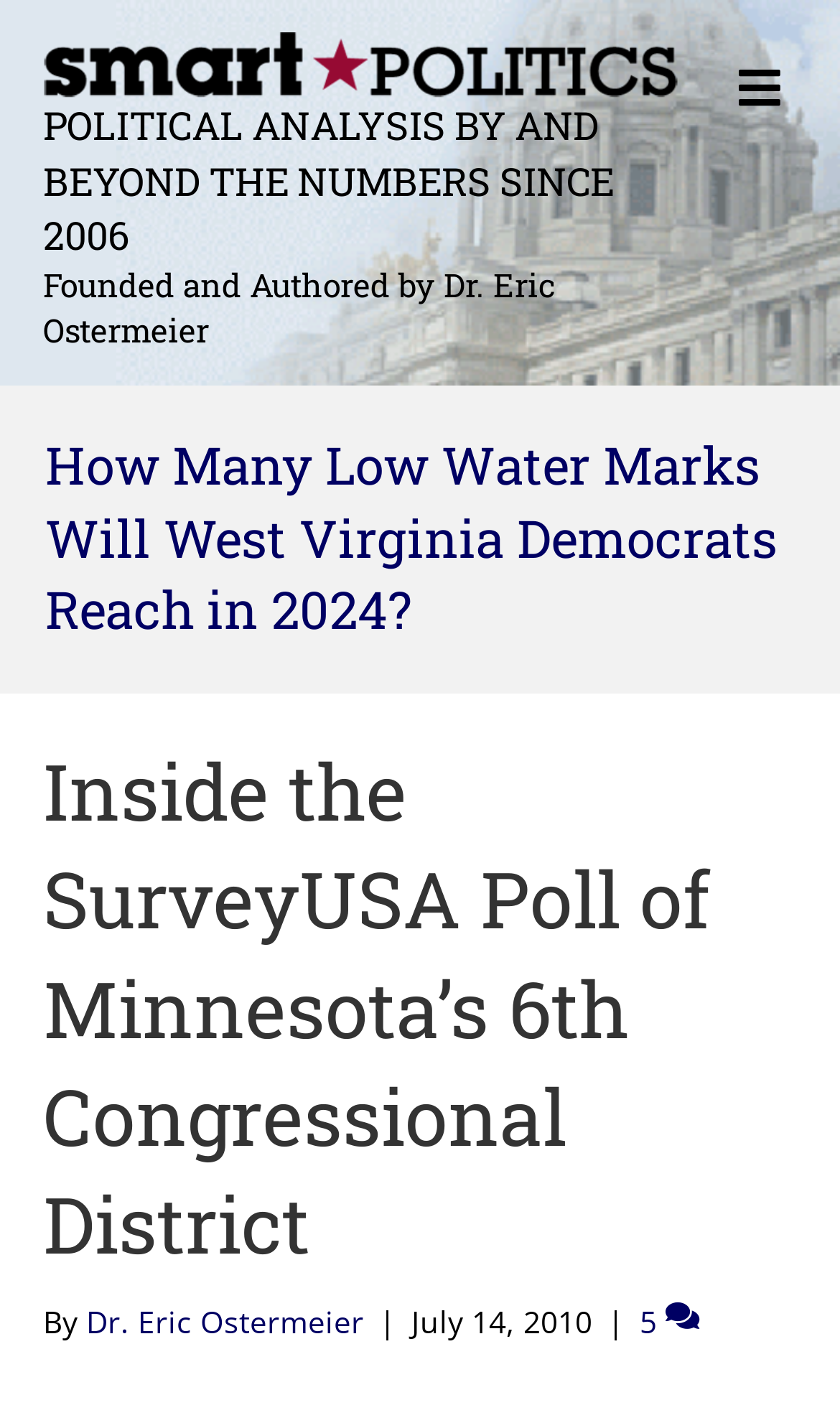Provide a brief response using a word or short phrase to this question:
What is the type of content provided by the website?

Political analysis